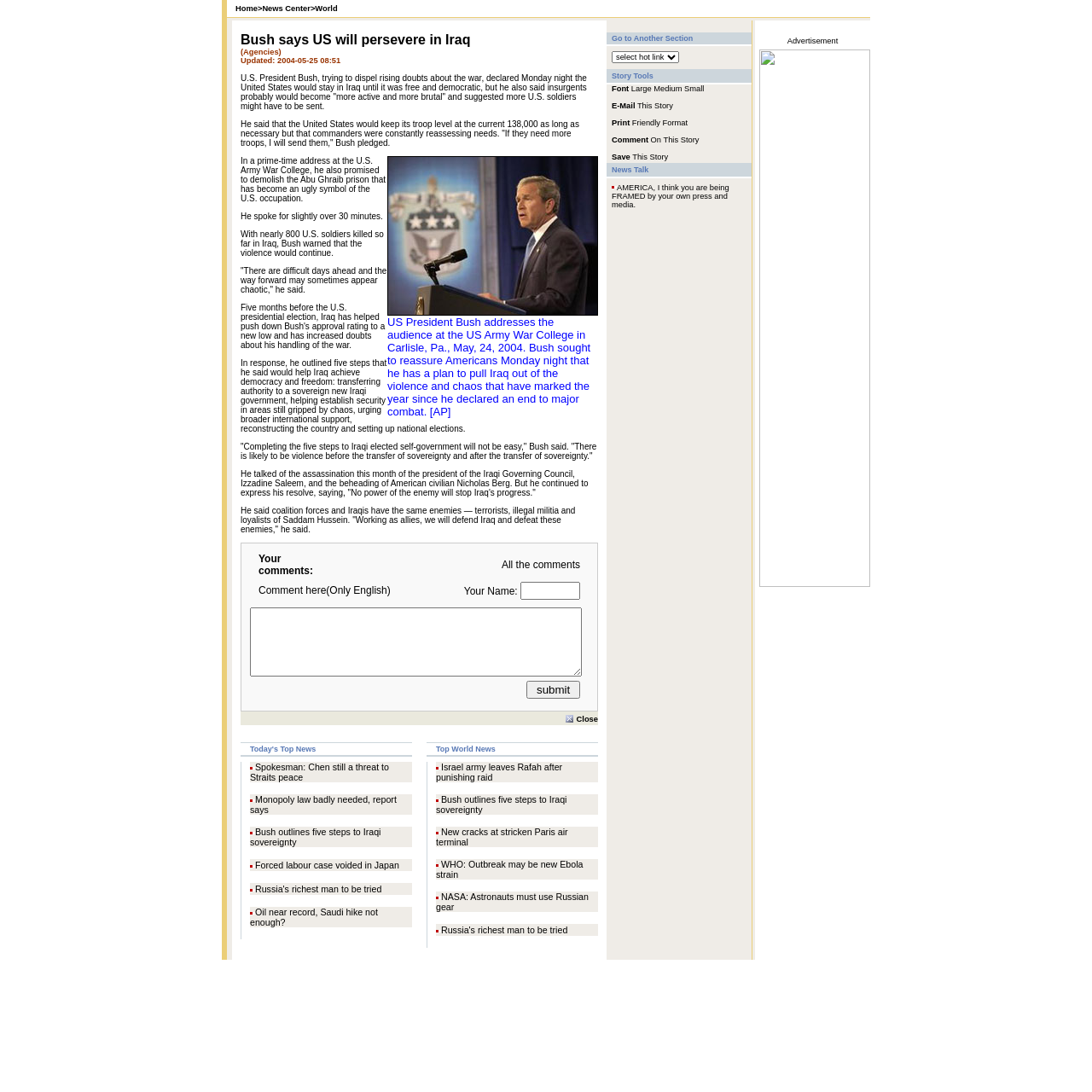Using the given description, provide the bounding box coordinates formatted as (top-left x, top-left y, bottom-right x, bottom-right y), with all values being floating point numbers between 0 and 1. Description: News Center

[0.24, 0.004, 0.284, 0.012]